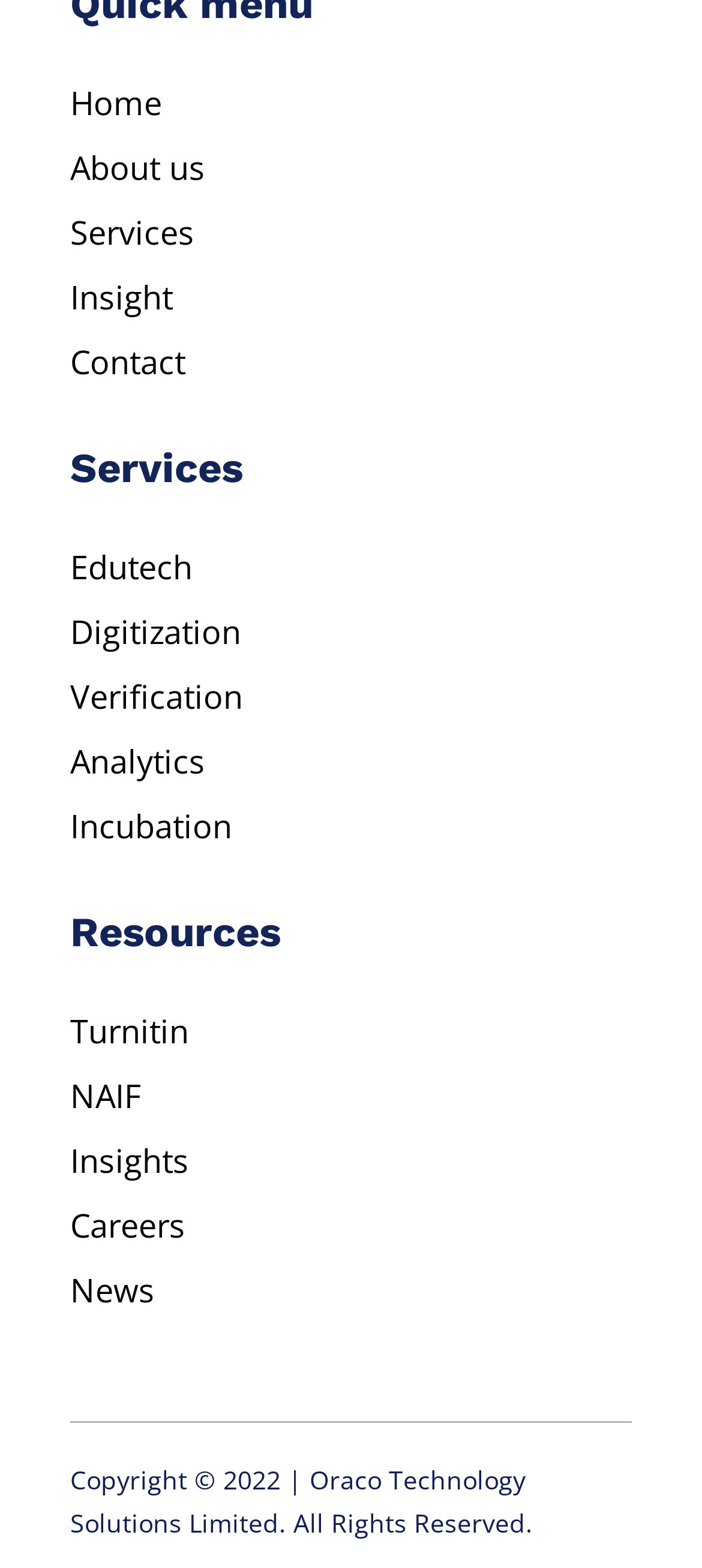Locate the bounding box coordinates of the element that should be clicked to execute the following instruction: "learn about services".

[0.1, 0.286, 0.9, 0.324]